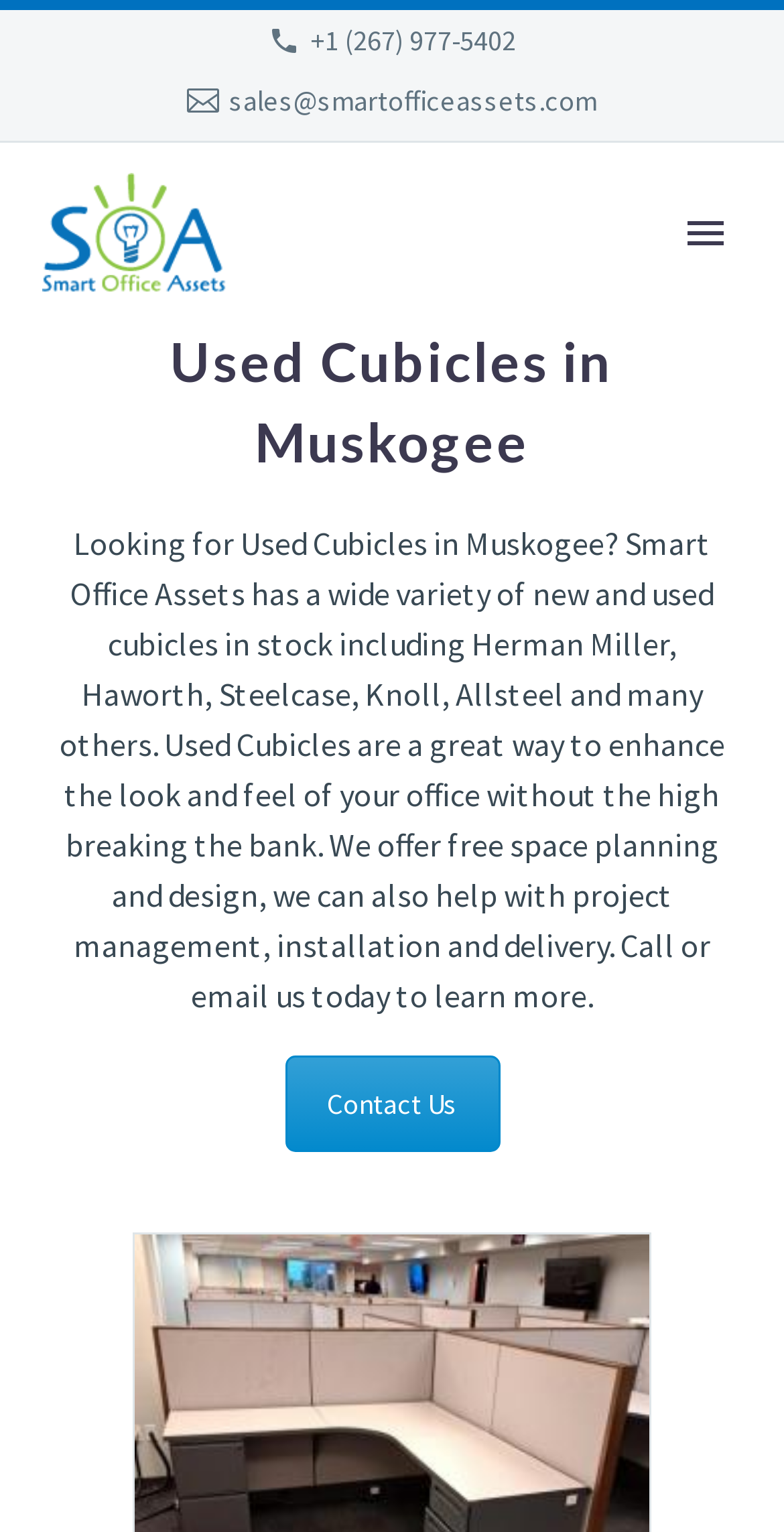How can I contact the company?
Refer to the image and answer the question using a single word or phrase.

Call or email